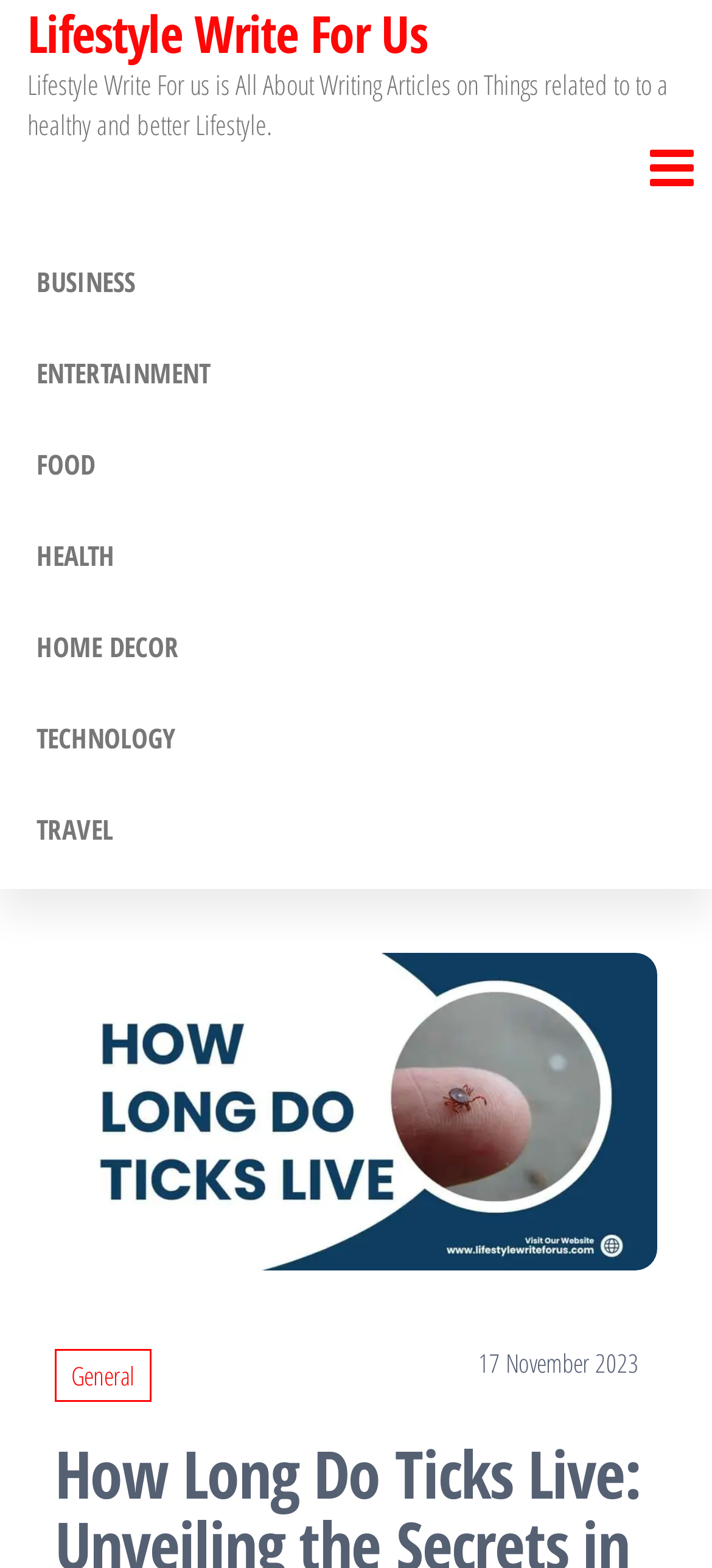Determine the coordinates of the bounding box that should be clicked to complete the instruction: "Click on the Write For us link". The coordinates should be represented by four float numbers between 0 and 1: [left, top, right, bottom].

[0.887, 0.071, 1.0, 0.141]